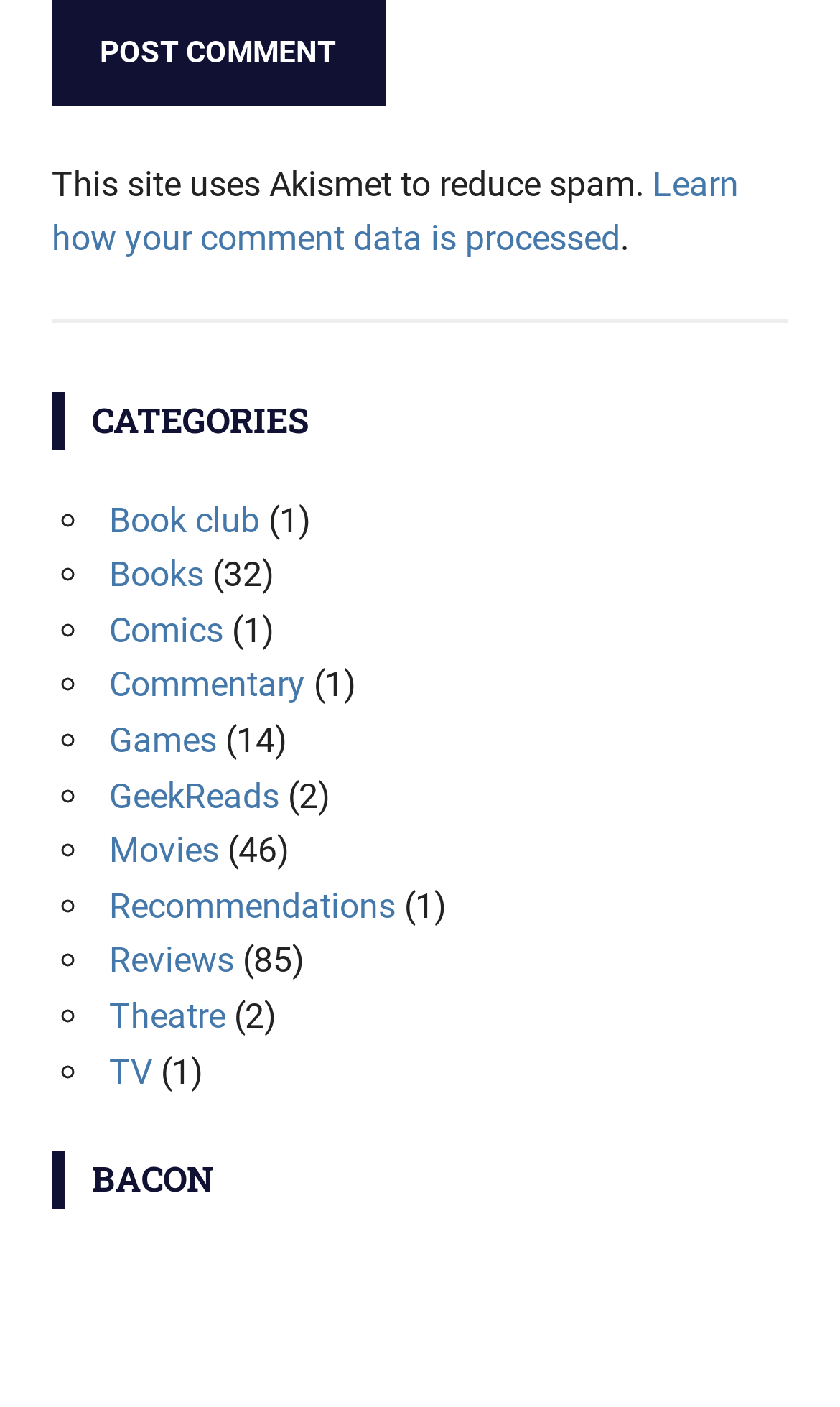Pinpoint the bounding box coordinates of the clickable element needed to complete the instruction: "Post a comment". The coordinates should be provided as four float numbers between 0 and 1: [left, top, right, bottom].

[0.119, 0.024, 0.401, 0.048]